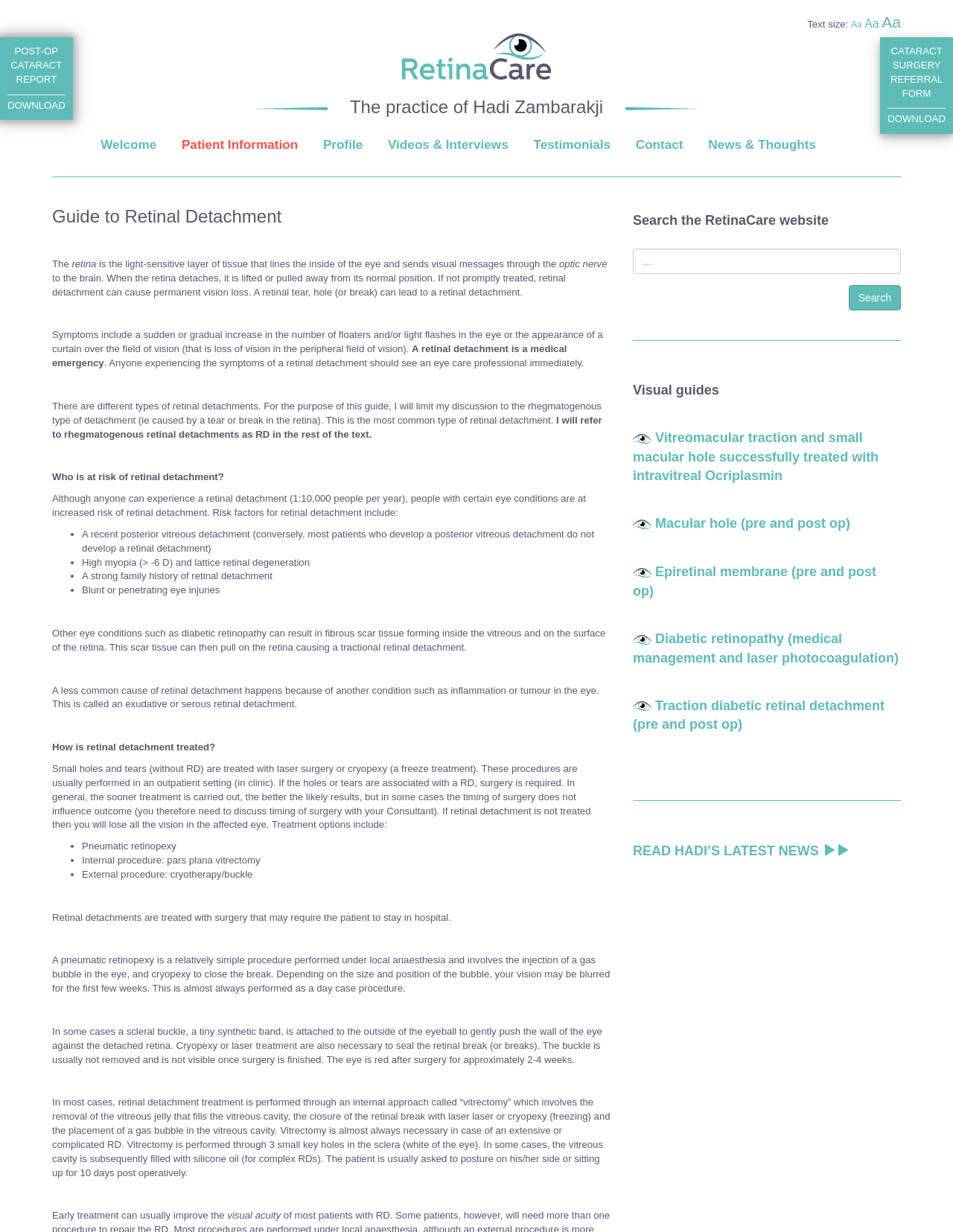Identify the bounding box coordinates for the element that needs to be clicked to fulfill this instruction: "Click the 'Videos & Interviews' link". Provide the coordinates in the format of four float numbers between 0 and 1: [left, top, right, bottom].

[0.407, 0.11, 0.533, 0.125]